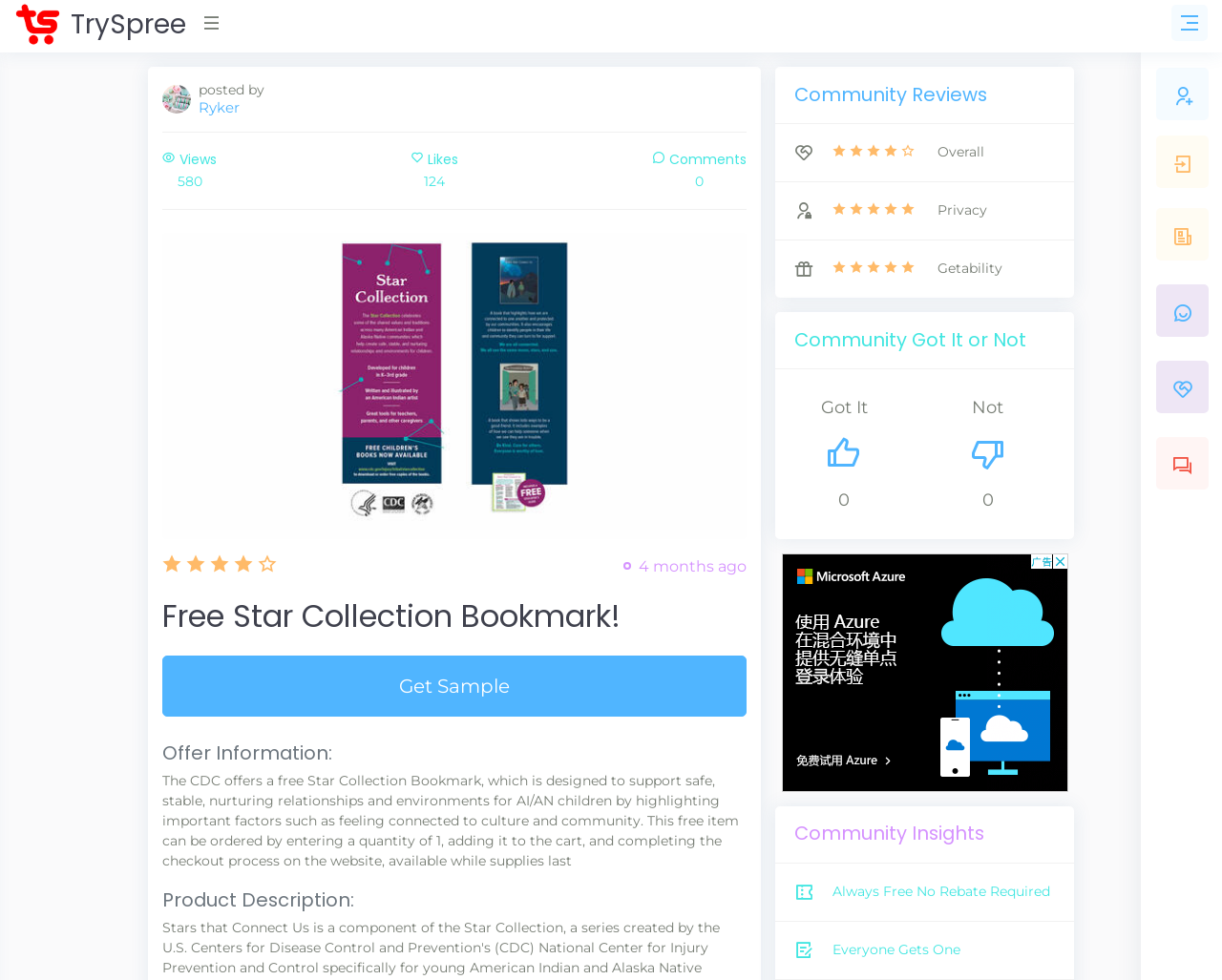Provide an in-depth caption for the webpage.

The webpage appears to be a product page for a free Star Collection Bookmark offered by the CDC. At the top left, there is a link to "TrySpree" with a small image of the TrySpree logo. On the top right, there is a button with an icon. Below the TrySpree link, there is a link to "Ryker" with a small image of Ryker. 

Next to the Ryker link, there is a text "posted by" followed by another link to "Ryker". A horizontal separator line is placed below these elements. 

On the left side, there is a section with a heading "Views" and a text "580" below it. Next to it, there are links to "Likes" with a number "124" and "Comments". Another horizontal separator line is placed below this section.

Below the separator line, there is a link to "Free Star Collection Bookmark!" with a large image of the bookmark. The image takes up most of the width of the page. Below the image, there is a text "4 months ago". 

A heading "Free Star Collection Bookmark!" is placed below the text, followed by a link to "Get Sample". Below the link, there is a heading "Offer Information:" and a long paragraph of text describing the offer. The text explains that the CDC offers a free Star Collection Bookmark designed to support safe and nurturing relationships and environments for AI/AN children.

Below the offer information, there is a heading "Product Description:". Further down, there is a section with a heading "Community Reviews" and three subheadings "Overall", "Privacy", and "Getability". 

Next to the community reviews section, there is a section with a heading "Community Got It or Not" and two links with icons. Below this section, there is an iframe with an advertisement. 

Finally, there is a section with a heading "Community Insights" and two texts "Always Free No Rebate Required" and "Everyone Gets One".